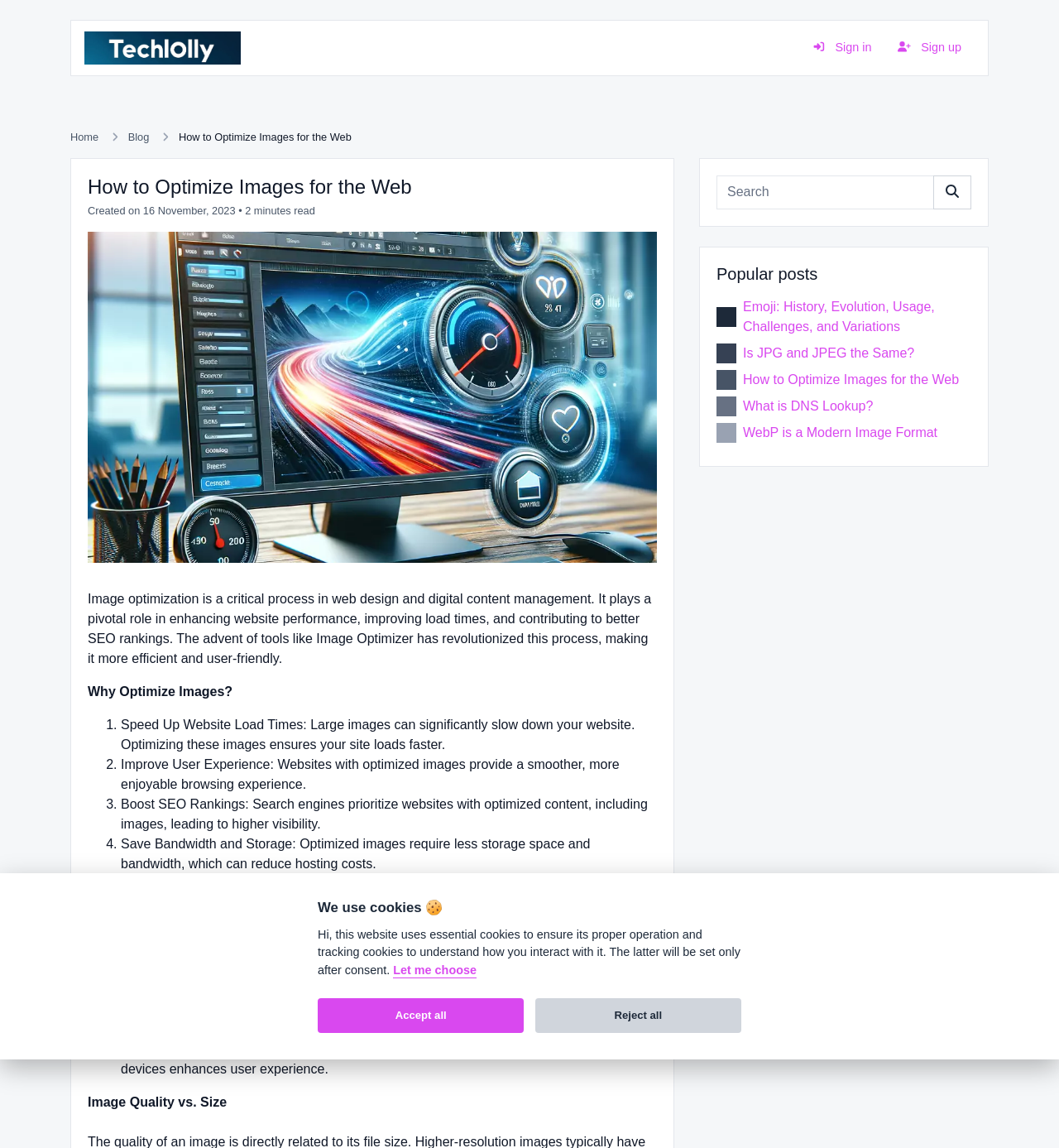Identify the bounding box coordinates for the element that needs to be clicked to fulfill this instruction: "Read the blog post 'Emoji: History, Evolution, Usage, Challenges, and Variations'". Provide the coordinates in the format of four float numbers between 0 and 1: [left, top, right, bottom].

[0.702, 0.261, 0.883, 0.29]